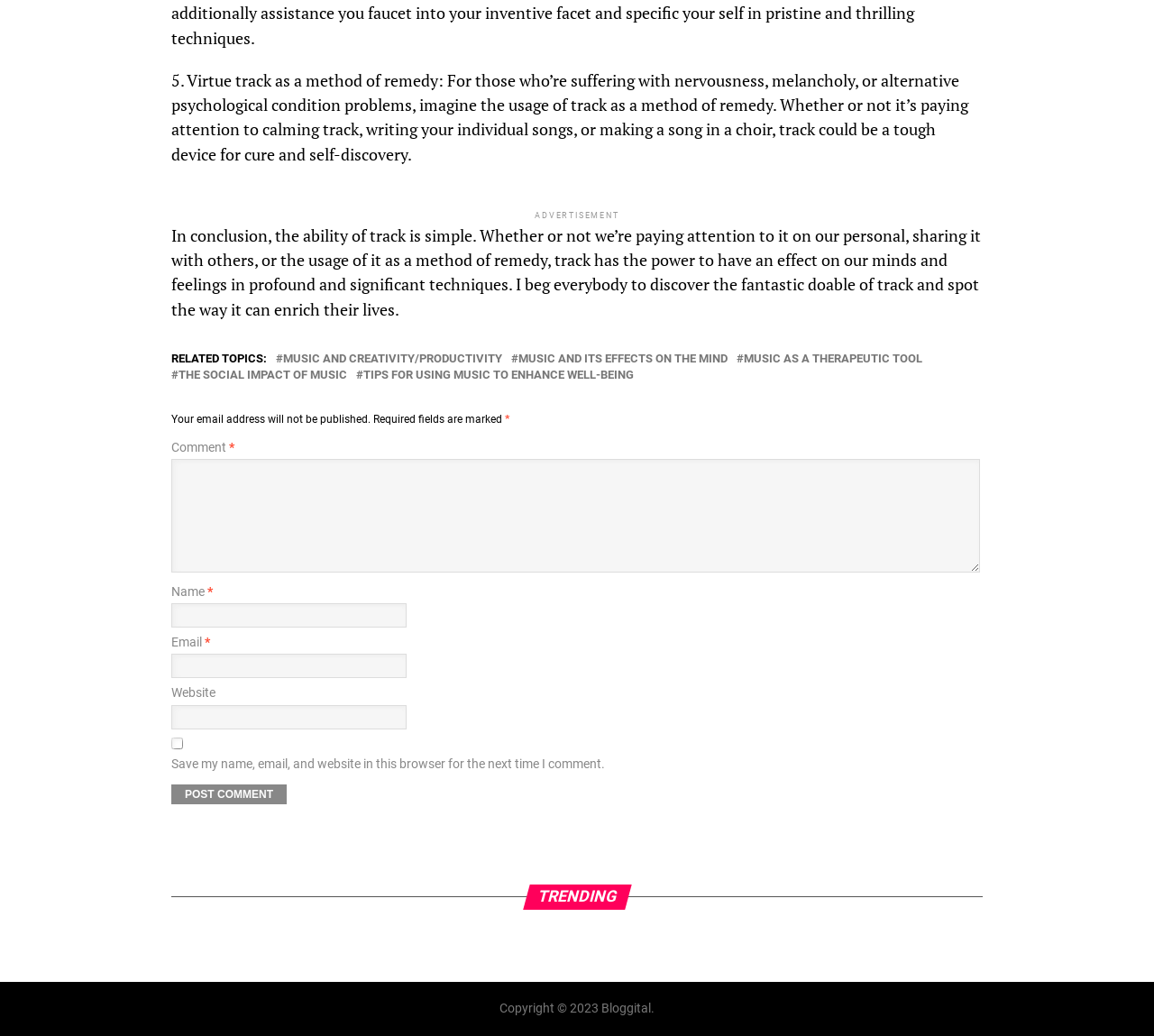Use the information in the screenshot to answer the question comprehensively: What is the topic of the article?

The topic of the article can be inferred from the text content, which discusses the power of music, its effects on the mind, and its therapeutic uses.